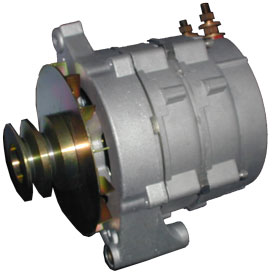Examine the screenshot and answer the question in as much detail as possible: What is the purpose of the generator's robust construction?

The caption states that the generator's robust construction ensures durability, which implies that it is designed to withstand heavy use and harsh environments, making it suitable for emergency vehicles and other heavy-duty applications.